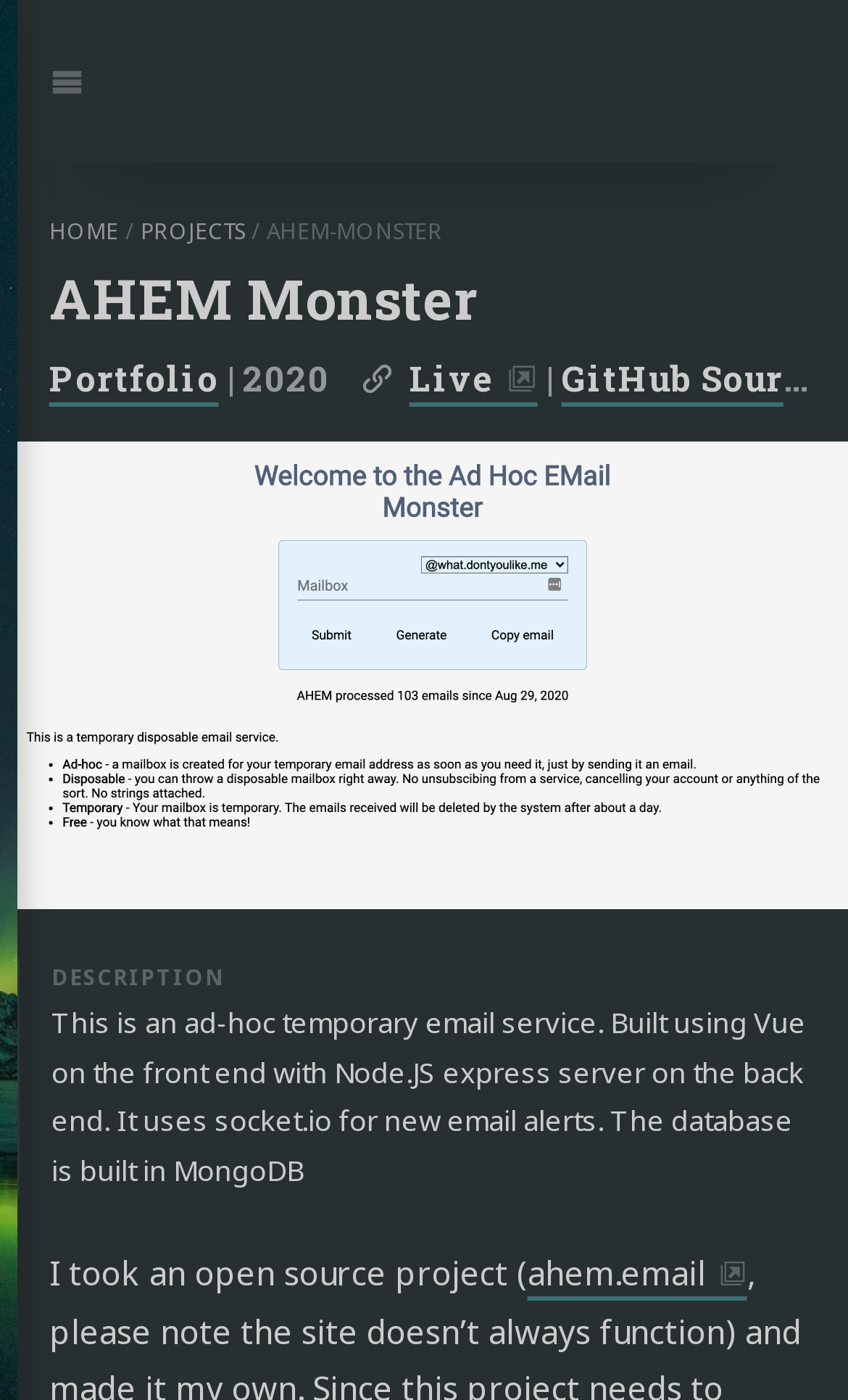Give a full account of the webpage's elements and their arrangement.

The webpage is titled "AHEM Monster | Aaron Young" and has a navigation menu at the top left corner with a "Navigation ☰" button. Below the button, there are links to "HOME", "PROJECTS", and "AHEM-MONSTER". 

On the top center of the page, there is a header section with a heading "AHEM Monster" and a link to "Portfolio" followed by a vertical line and a timestamp "2020". To the right of the timestamp, there is a "Links:" section with a "Live" link and another vertical line.

Below the header section, there is a large image of "AHEM Monster" that takes up most of the width of the page. 

Under the image, there is a paragraph of text that describes the webpage as an ad-hoc temporary email service built using Vue, Node.JS, and MongoDB, with socket.io for new email alerts.

Further down the page, there is another paragraph of text that mentions an open-source project "ahem.email". 

At the bottom left corner of the page, there is a "Navigation:" label, and at the bottom right corner, there are two links to "RSS" and "LinkedIn" represented by icons. There is also a small "Swipe image" at the top right corner of the page.